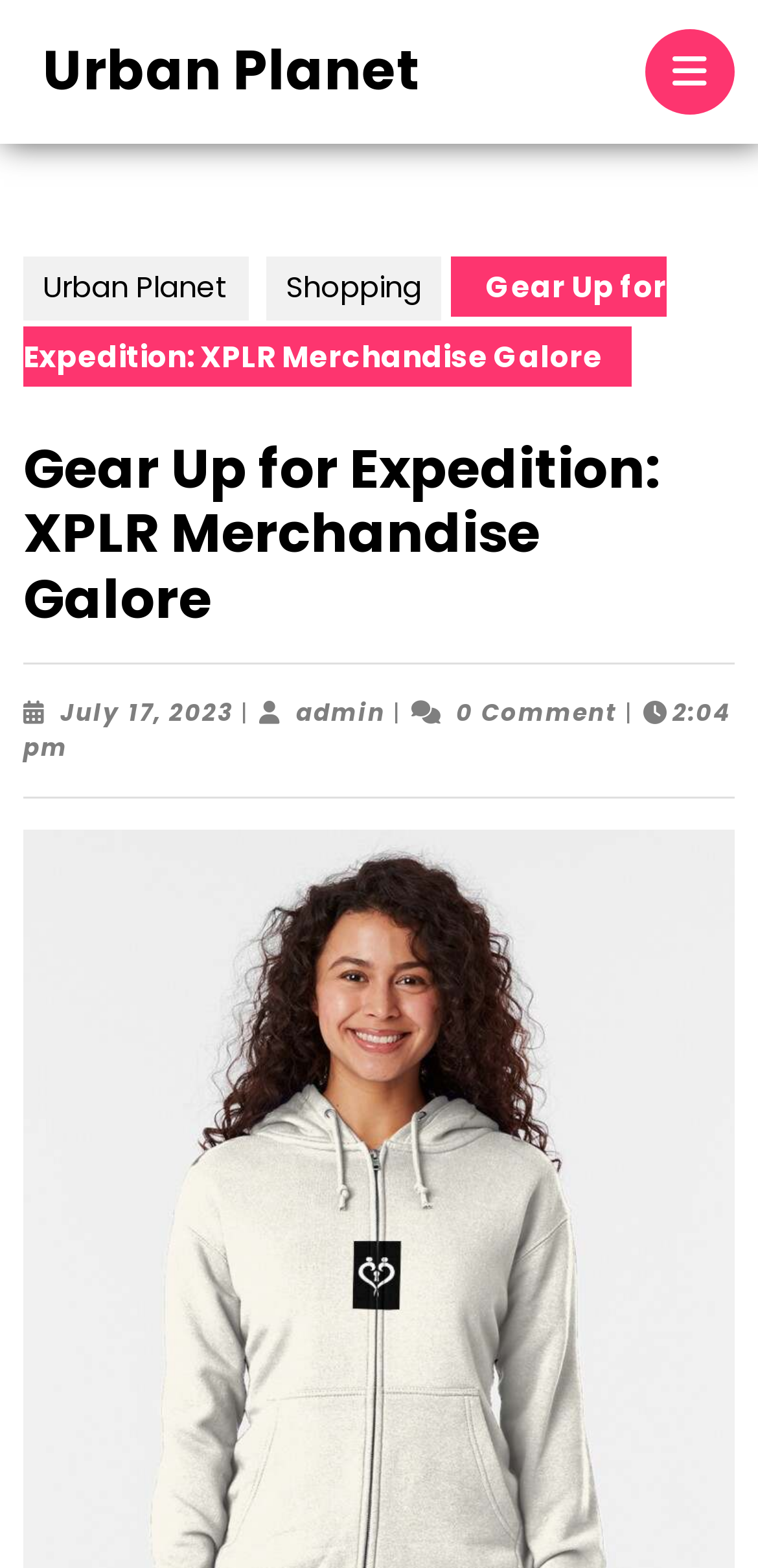Please analyze the image and provide a thorough answer to the question:
Is there a time mentioned on the webpage?

I found the answer by examining the StaticText element with the text '2:04 pm' which indicates a specific time, likely related to the content or publication of the webpage.